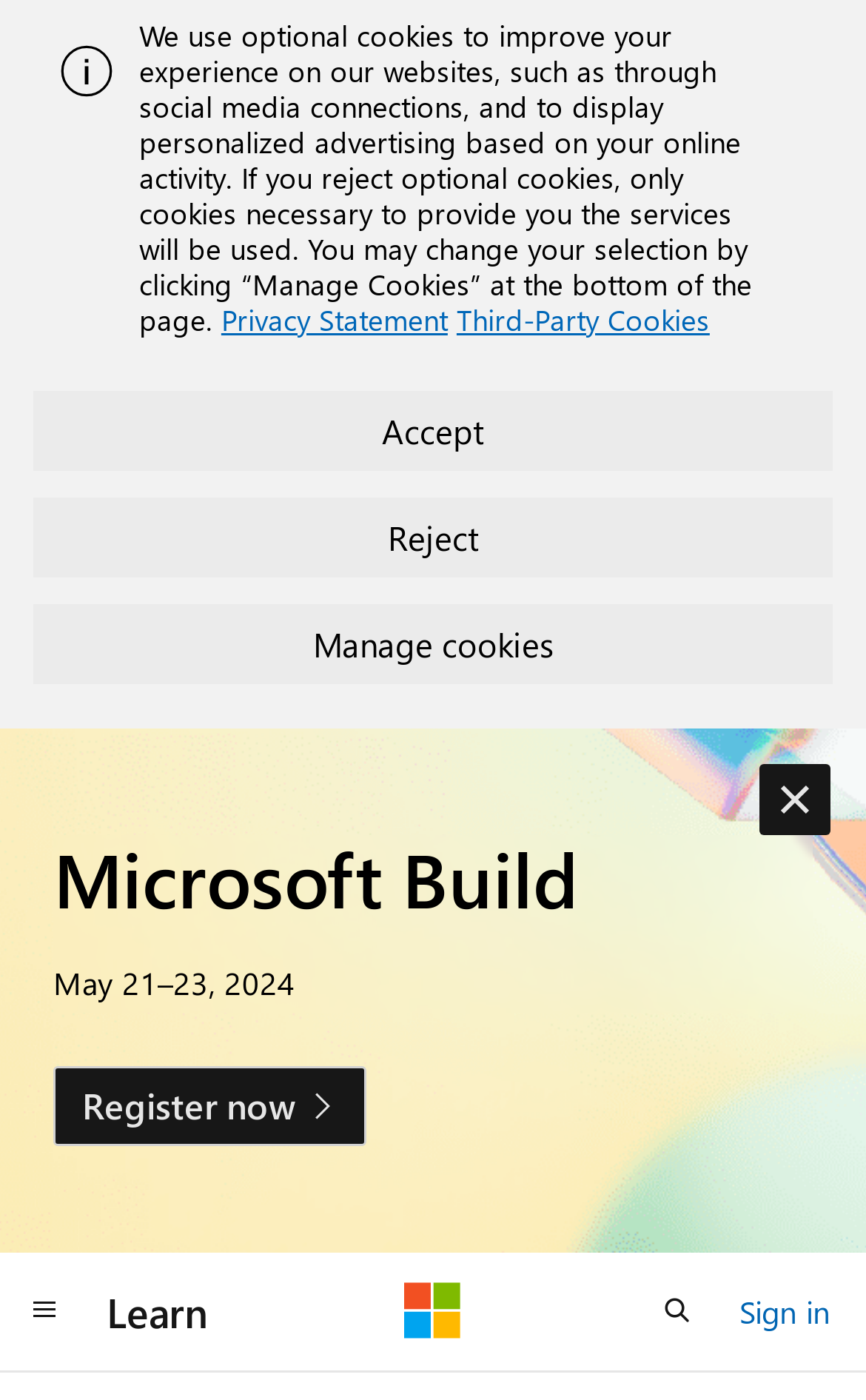Provide the bounding box coordinates of the area you need to click to execute the following instruction: "sign in".

[0.854, 0.916, 0.959, 0.957]